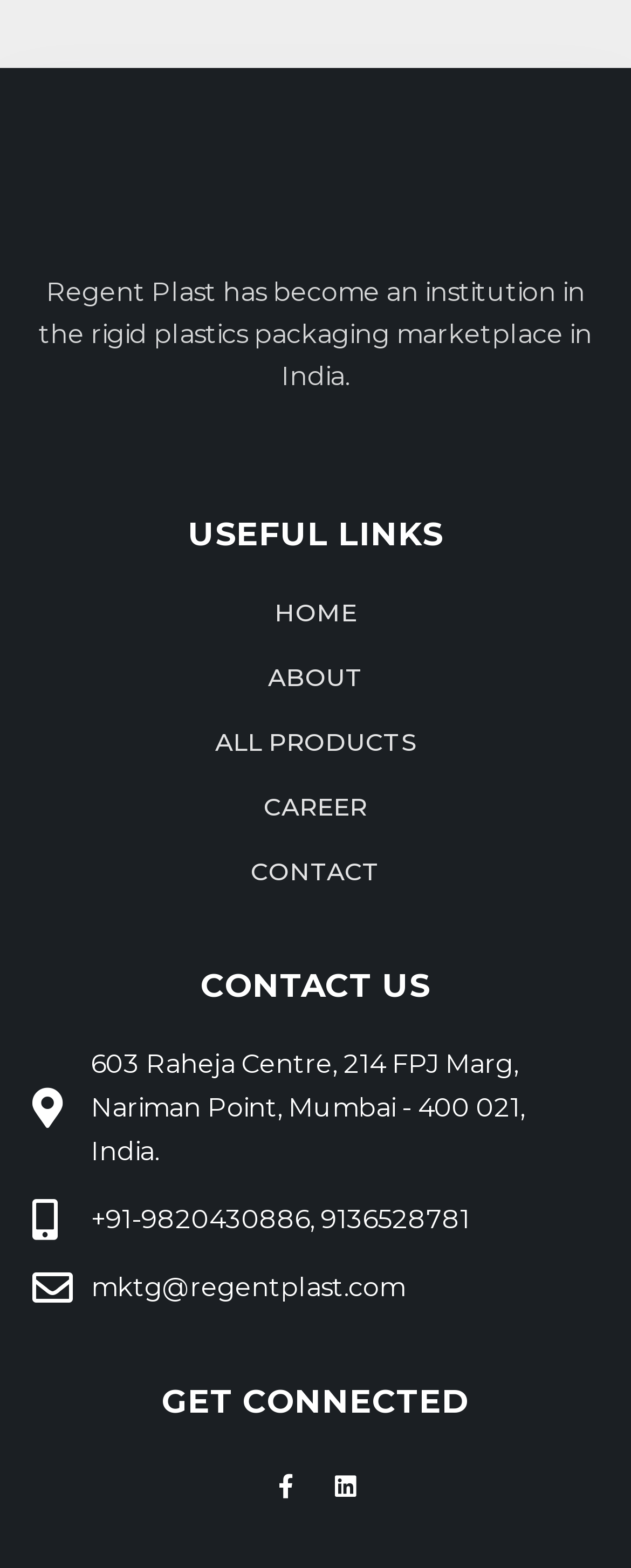Find the bounding box coordinates of the area that needs to be clicked in order to achieve the following instruction: "view all products". The coordinates should be specified as four float numbers between 0 and 1, i.e., [left, top, right, bottom].

[0.051, 0.46, 0.949, 0.488]